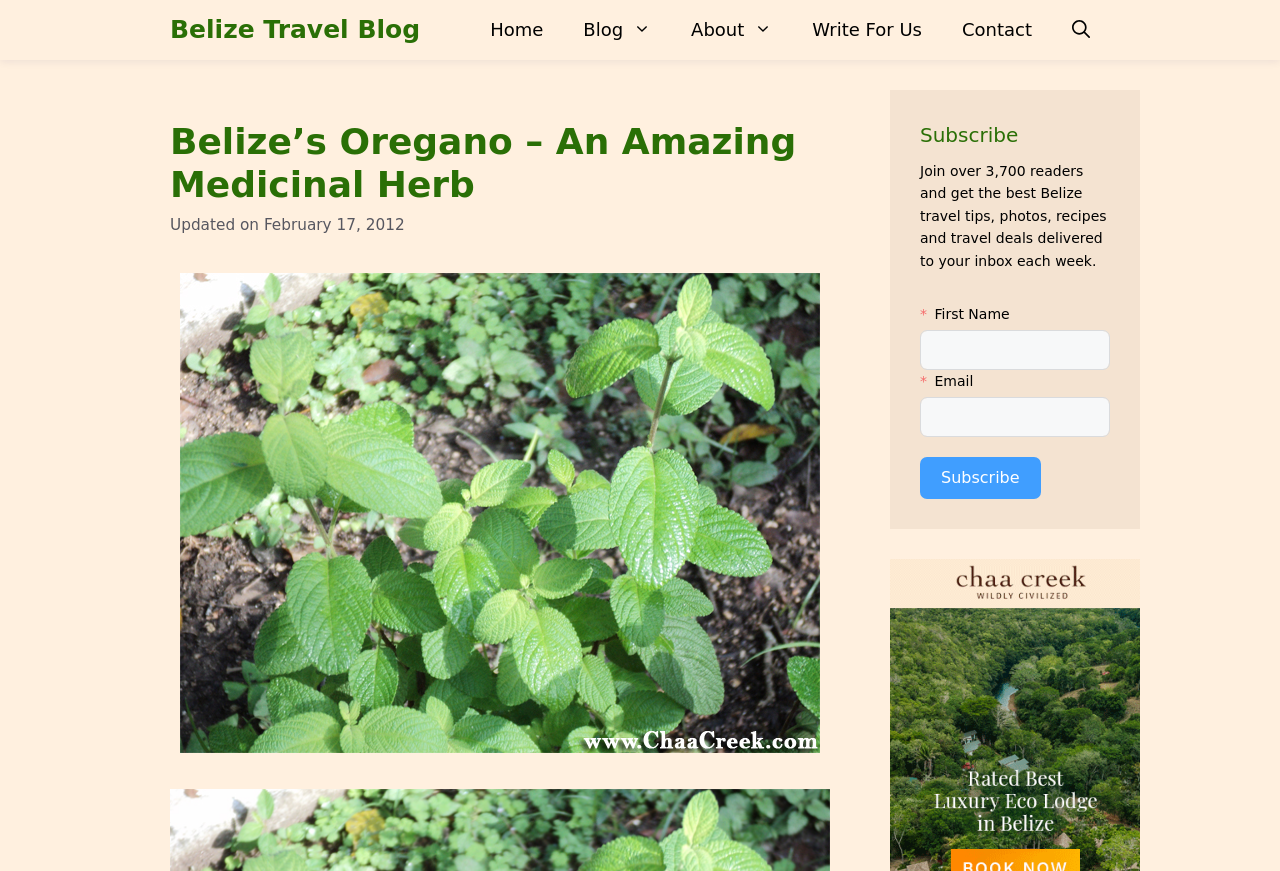Analyze the image and deliver a detailed answer to the question: What is the topic of the featured image?

I examined the image description, which is 'Belize Photo: Oregano', indicating that the featured image is related to oregano.